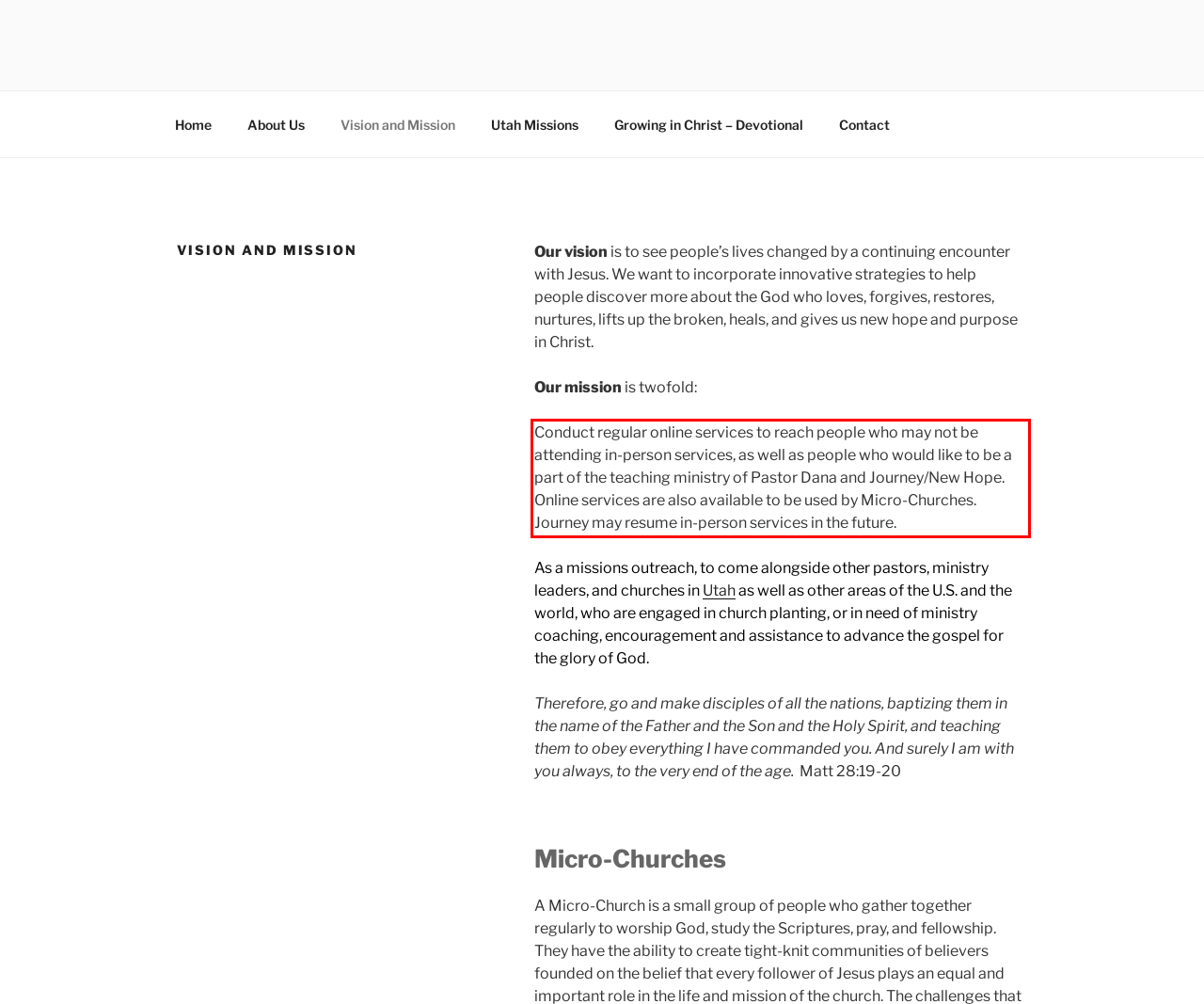Within the screenshot of the webpage, locate the red bounding box and use OCR to identify and provide the text content inside it.

Conduct regular online services to reach people who may not be attending in-person services, as well as people who would like to be a part of the teaching ministry of Pastor Dana and Journey/New Hope. Online services are also available to be used by Micro-Churches. Journey may resume in-person services in the future.